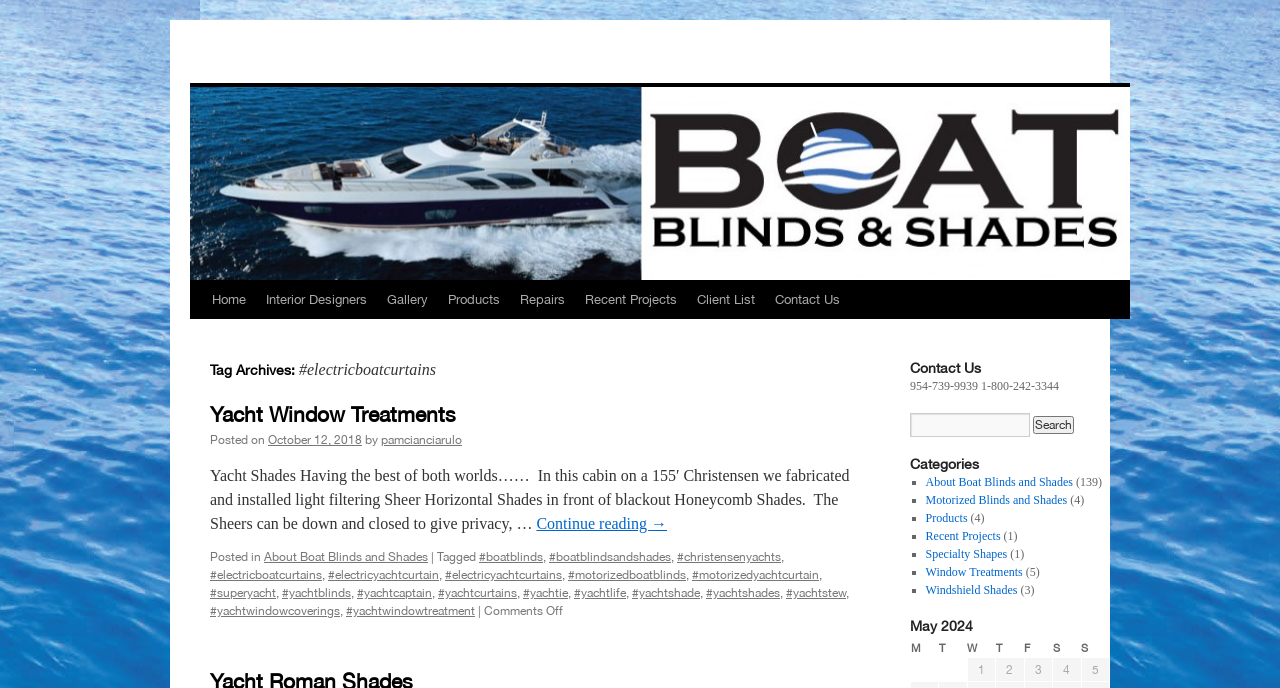Specify the bounding box coordinates of the area to click in order to follow the given instruction: "View 'Yacht Window Treatments'."

[0.164, 0.583, 0.664, 0.623]